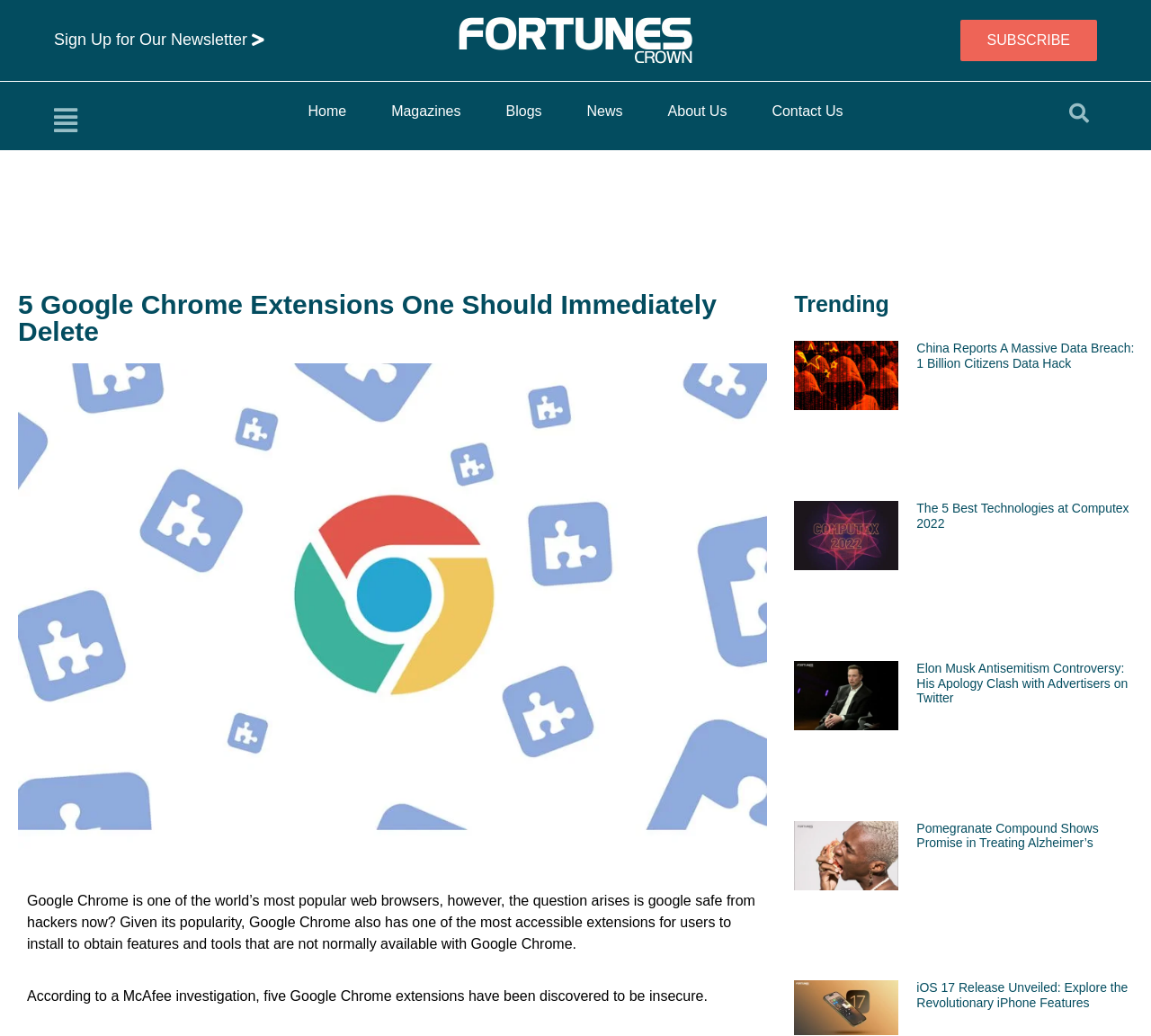Determine the bounding box coordinates for the clickable element required to fulfill the instruction: "Search for something". Provide the coordinates as four float numbers between 0 and 1, i.e., [left, top, right, bottom].

[0.815, 0.092, 0.953, 0.127]